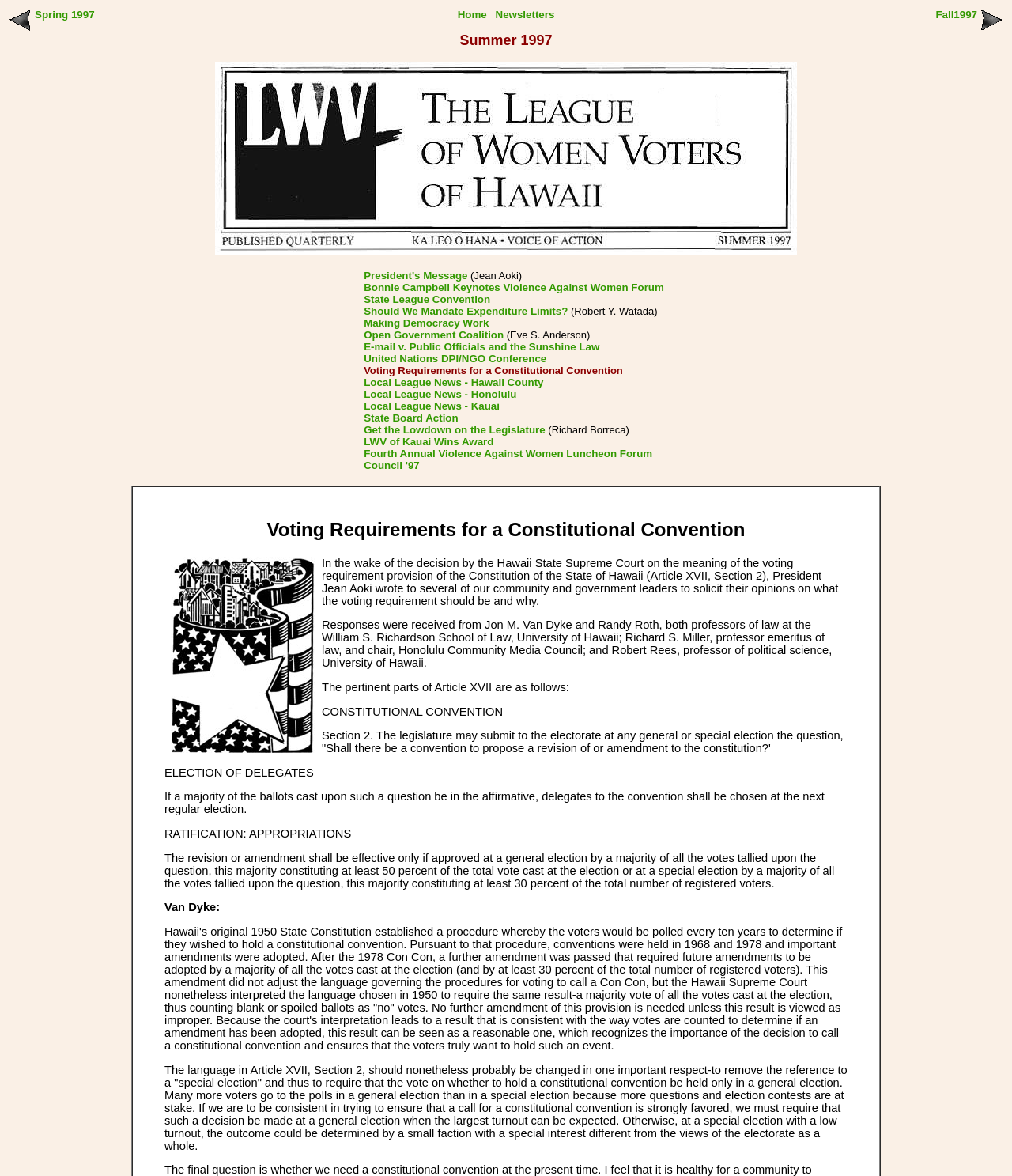Write a detailed summary of the webpage.

The webpage is titled "Ka Leo Hana - Summer 1997: Voting Requirements for a Constitutional Convention". At the top, there is a navigation bar with three sections: "Spring 1997" on the left, "Home Newsletters Summer 1997" in the center, and "Fall 1997" on the right. Each section contains a link and a small image.

Below the navigation bar, there is a large image that spans across the page. Underneath the image, there is a table with a single row containing multiple cells. Each cell contains a link to a different article or section, including "President's Message", "Bonnie Campbell Keynotes Violence Against Women Forum", "State League Convention", and many others. Each link is accompanied by a small image.

The articles and sections are listed in a vertical column, with the title "Voting Requirements for a Constitutional Convention" standing out as a heading. The webpage appears to be a newsletter or publication with various articles and news items related to the League of Women Voters.